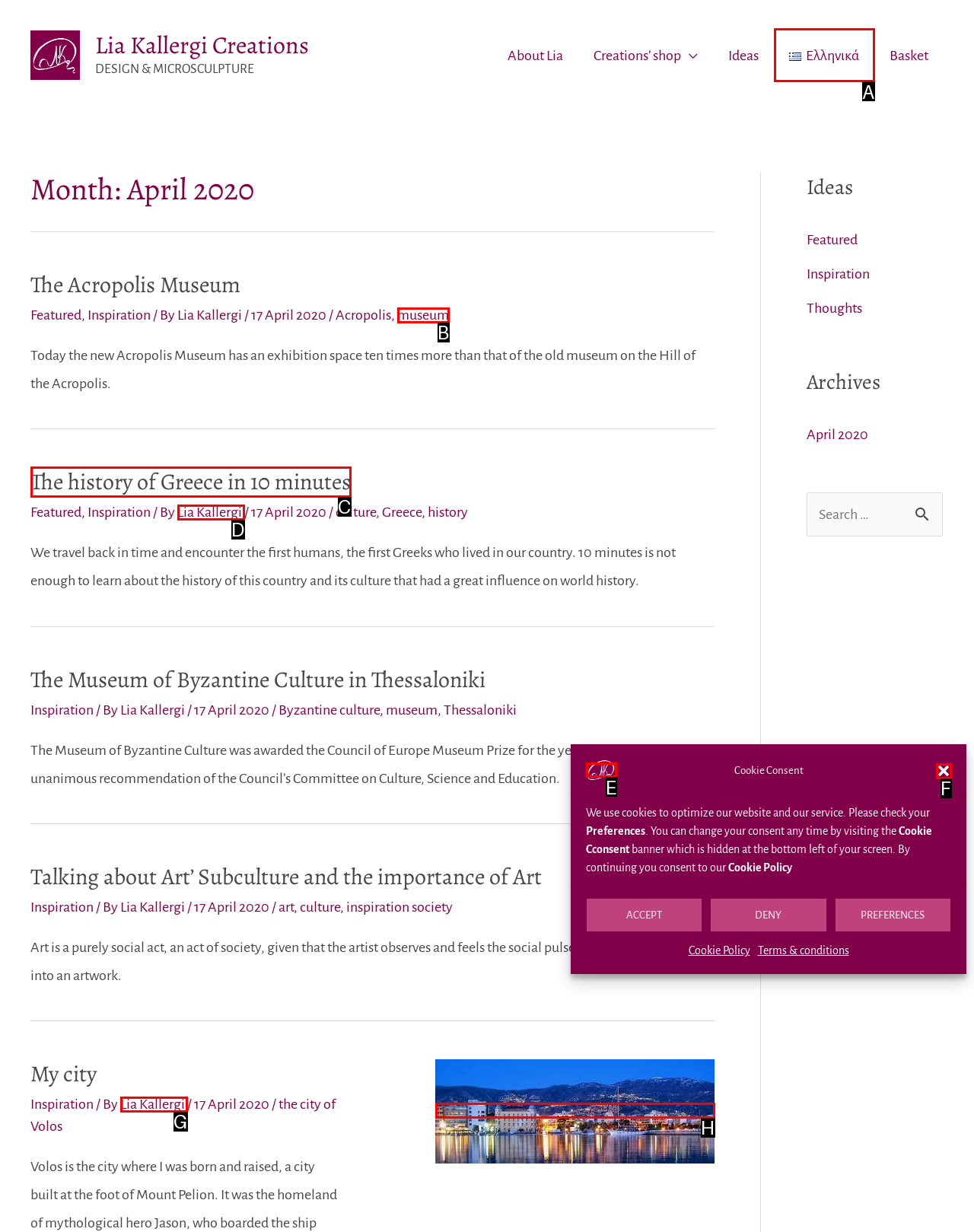Look at the highlighted elements in the screenshot and tell me which letter corresponds to the task: Click the 'Lia Kallergi Creations logo' link.

E